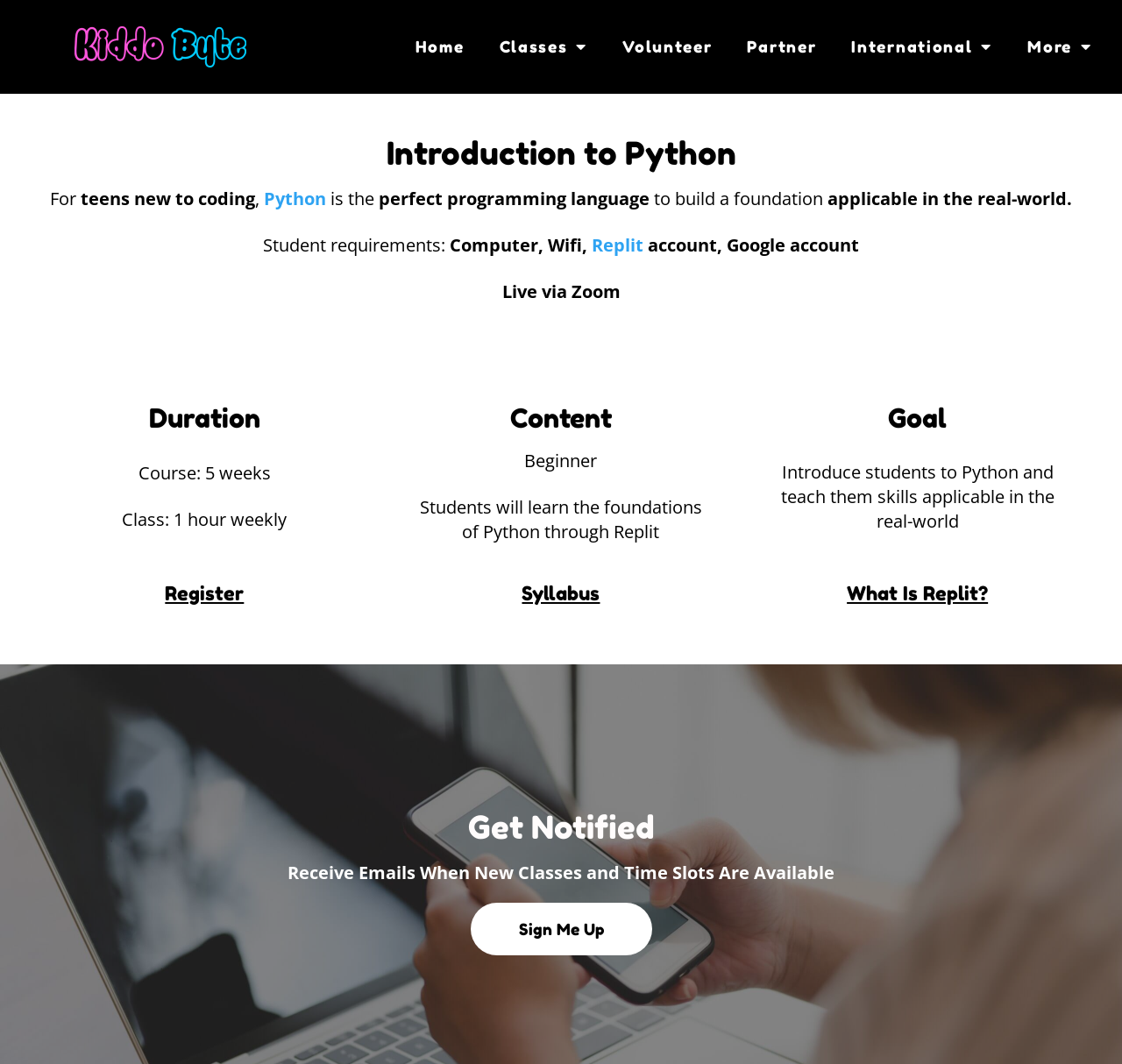What is the goal of the course?
Please provide a single word or phrase as your answer based on the screenshot.

Introduce students to Python